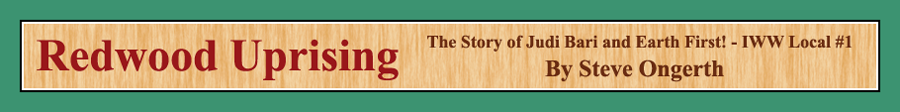Offer a detailed narrative of the image's content.

This image serves as the header for a webpage dedicated to "Redwood Uprising," detailing the impactful story of Judi Bari and the Earth First! movement, associated with the Industrial Workers of the World (IWW) Local #1. The design features a wooden-textured background, emphasizing a connection to nature and the environmental themes of the content. The title "Redwood Uprising" is prominently displayed in a bold, dark red font, evoking a sense of urgency and importance. Below this, the subtitle elaborates on the subject matter, reinforcing the narrative of activism related to environmental preservation. The author's name, Steve Ongerth, is also included, attributing the work to them and establishing credibility. Overall, the header visually encapsulates the essence of the movement it represents, blending aesthetics with substantive messaging about environmental activism and history.